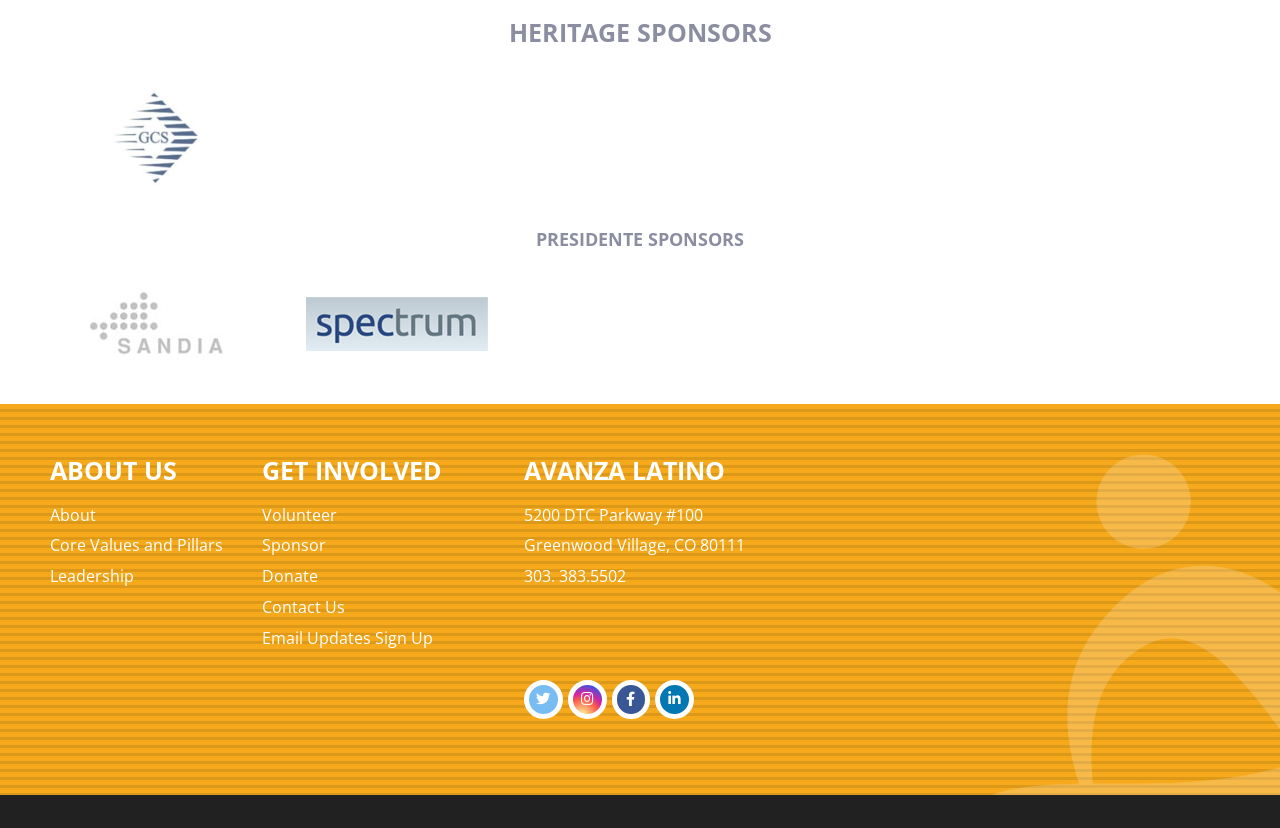How can I contact Avanza Latino?
Please look at the screenshot and answer using one word or phrase.

Phone, Email, Social Media